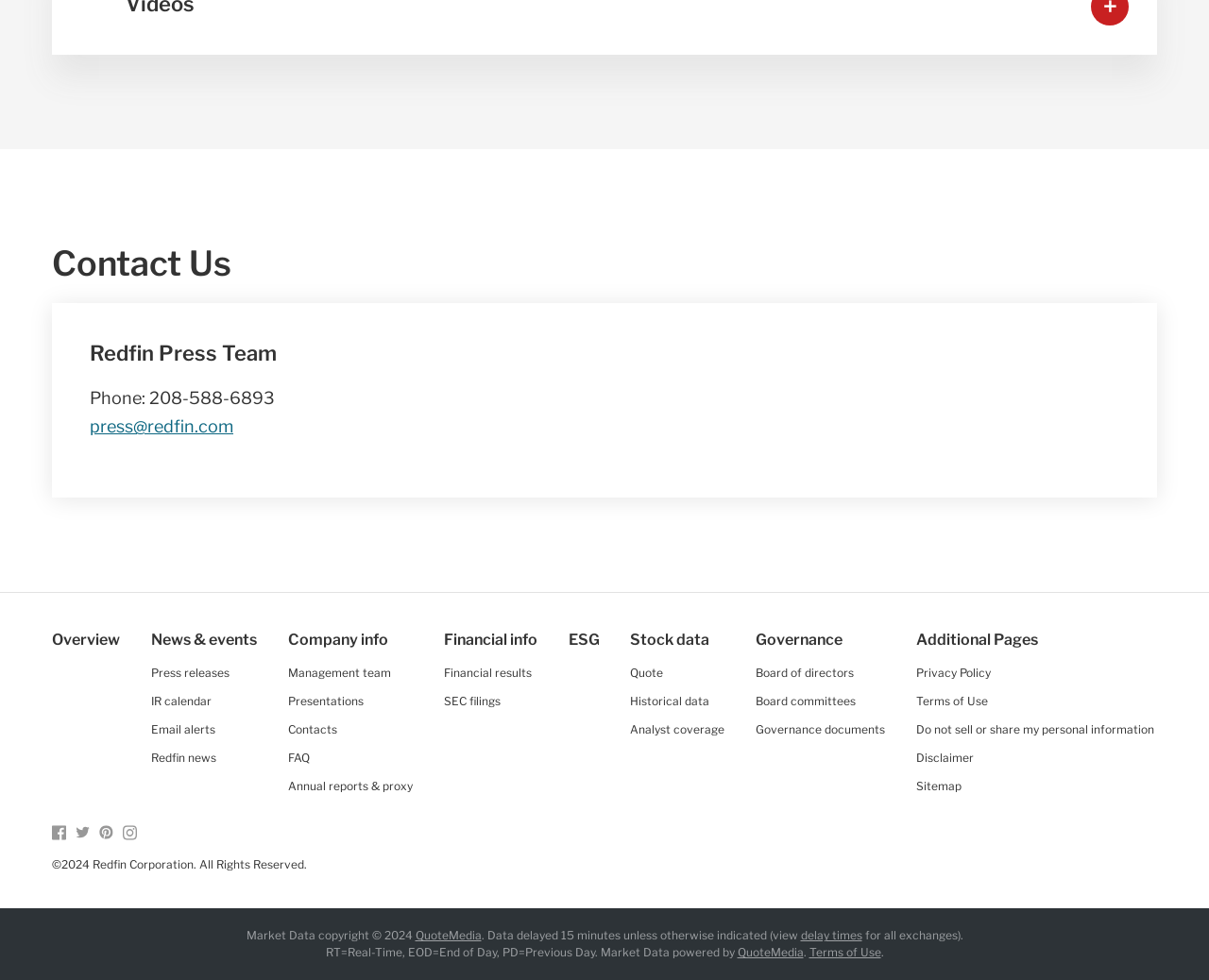What social media platforms does the company have a presence on?
Please provide a single word or phrase in response based on the screenshot.

Facebook, Twitter, Pinterest, Instagram